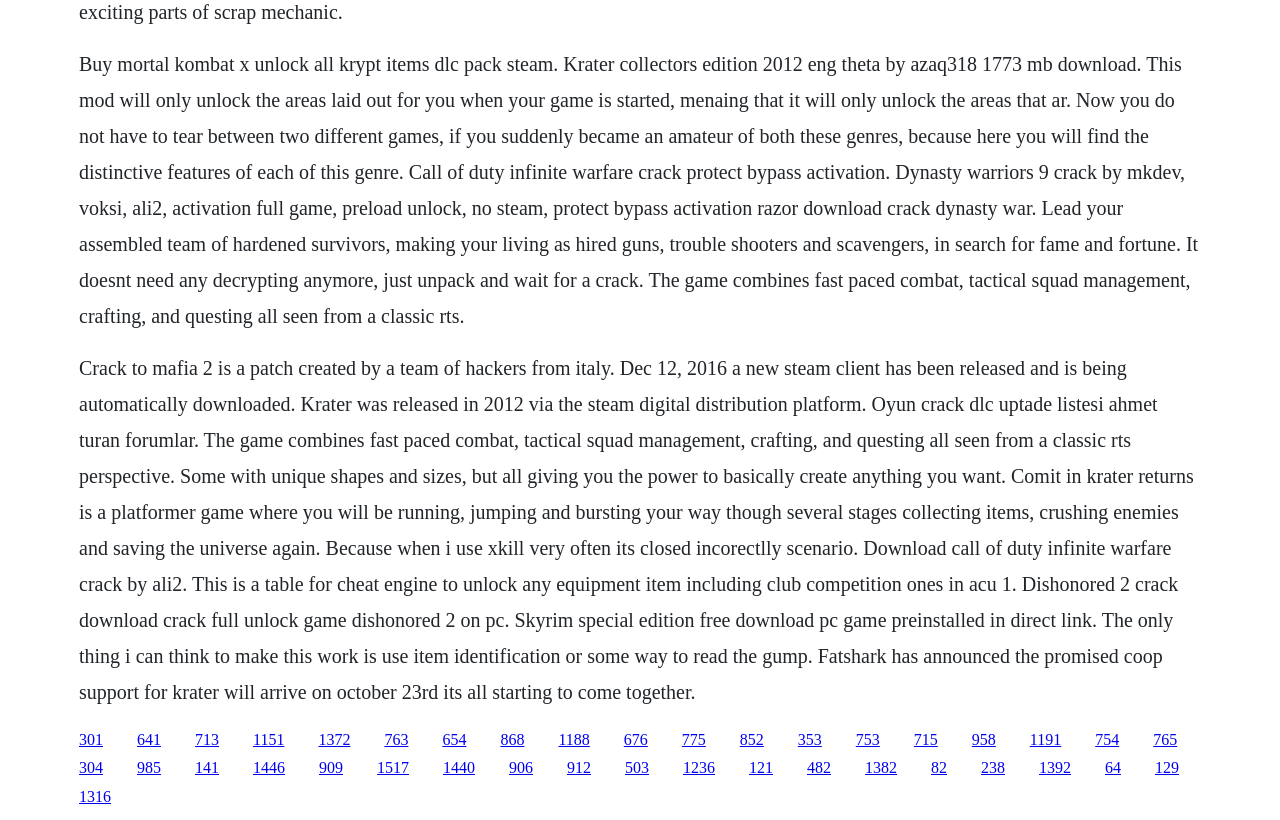Identify the bounding box for the described UI element: "1372".

[0.249, 0.891, 0.274, 0.912]